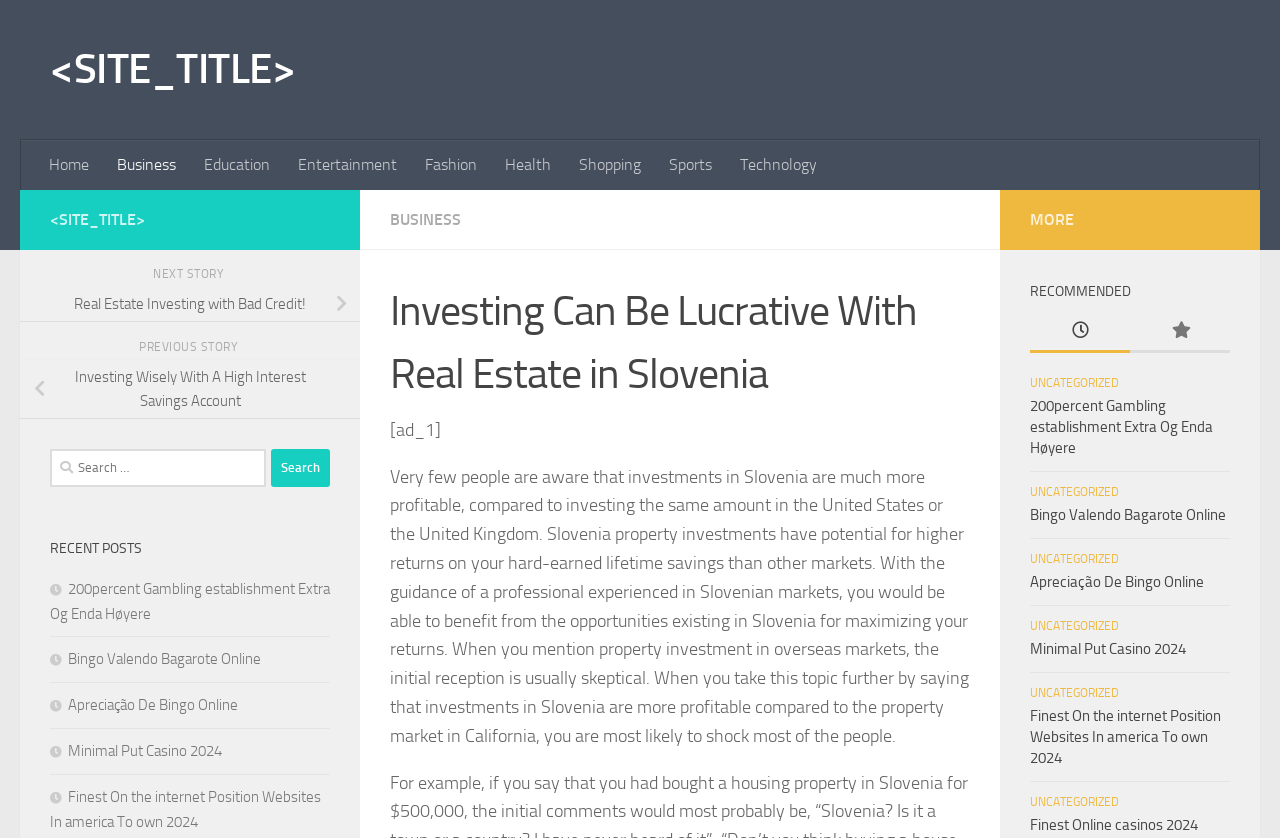Given the description of the UI element: "Technology", predict the bounding box coordinates in the form of [left, top, right, bottom], with each value being a float between 0 and 1.

[0.567, 0.167, 0.649, 0.227]